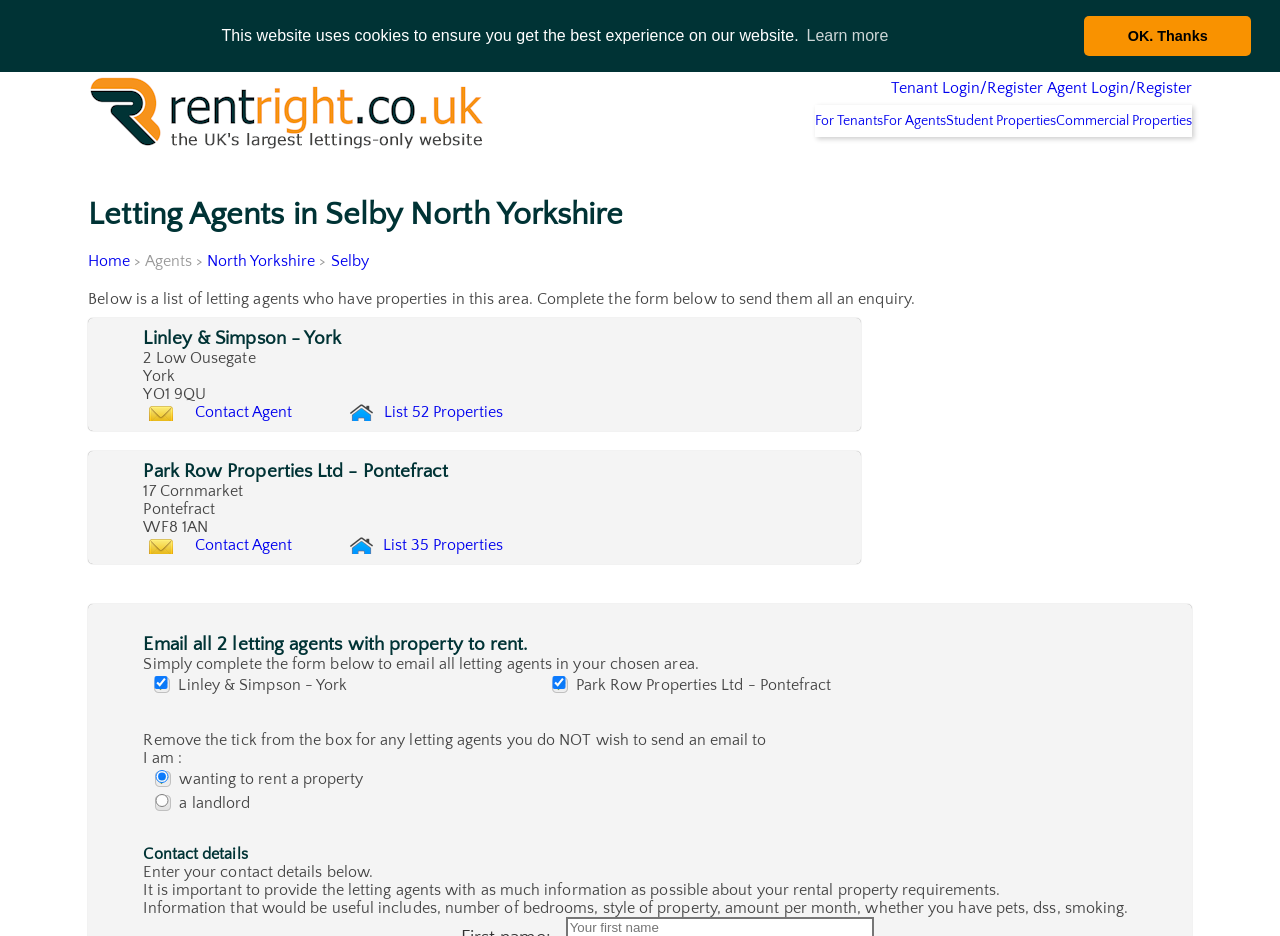Please indicate the bounding box coordinates for the clickable area to complete the following task: "Check the checkbox for Park Row Properties Ltd - Pontefract". The coordinates should be specified as four float numbers between 0 and 1, i.e., [left, top, right, bottom].

[0.422, 0.887, 0.444, 0.901]